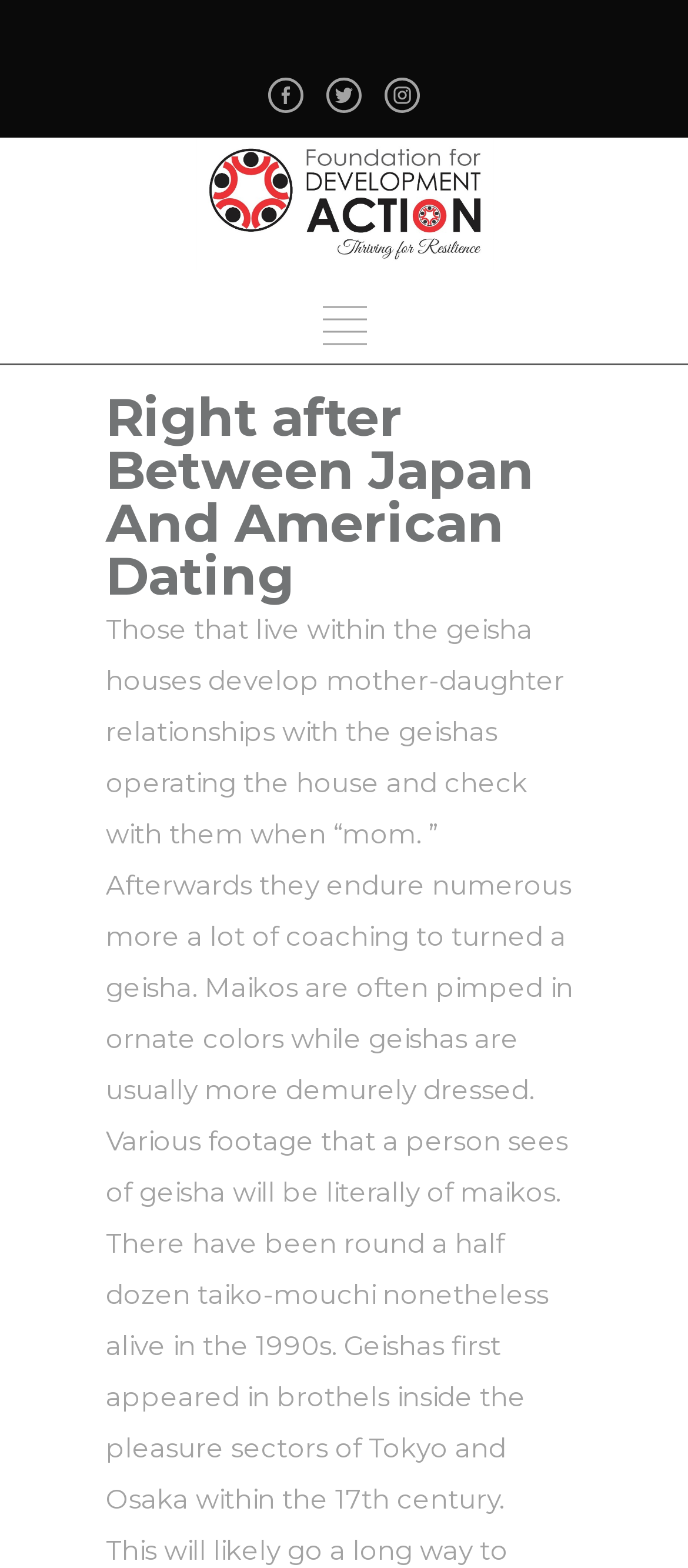What is the difference between geishas and maikos?
Using the image as a reference, answer with just one word or a short phrase.

Maikos are more ornately dressed